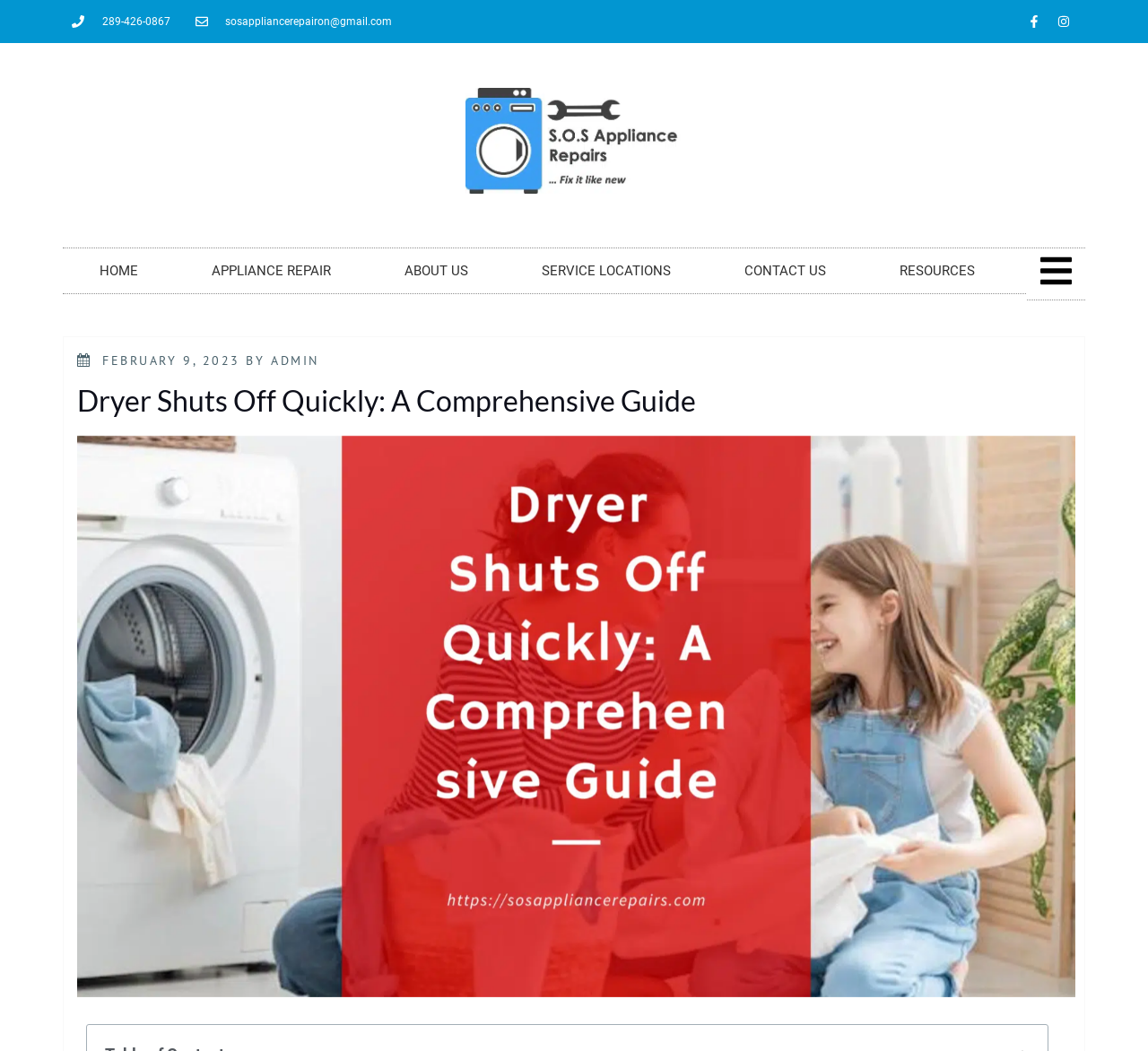Give a short answer to this question using one word or a phrase:
What is the date of the latest article?

FEBRUARY 9, 2023